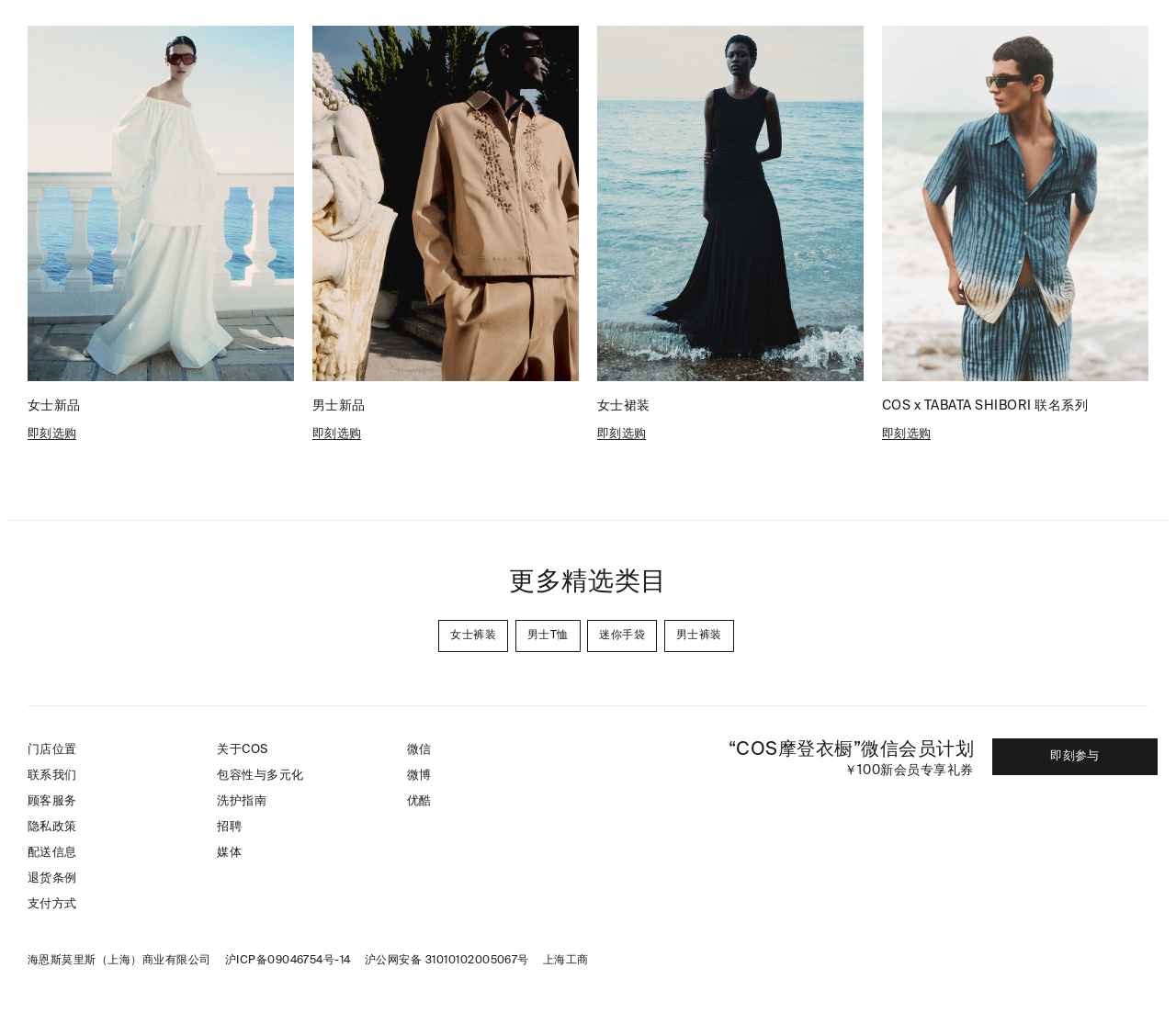Based on the element description: "门店位置", identify the UI element and provide its bounding box coordinates. Use four float numbers between 0 and 1, [left, top, right, bottom].

[0.023, 0.721, 0.169, 0.744]